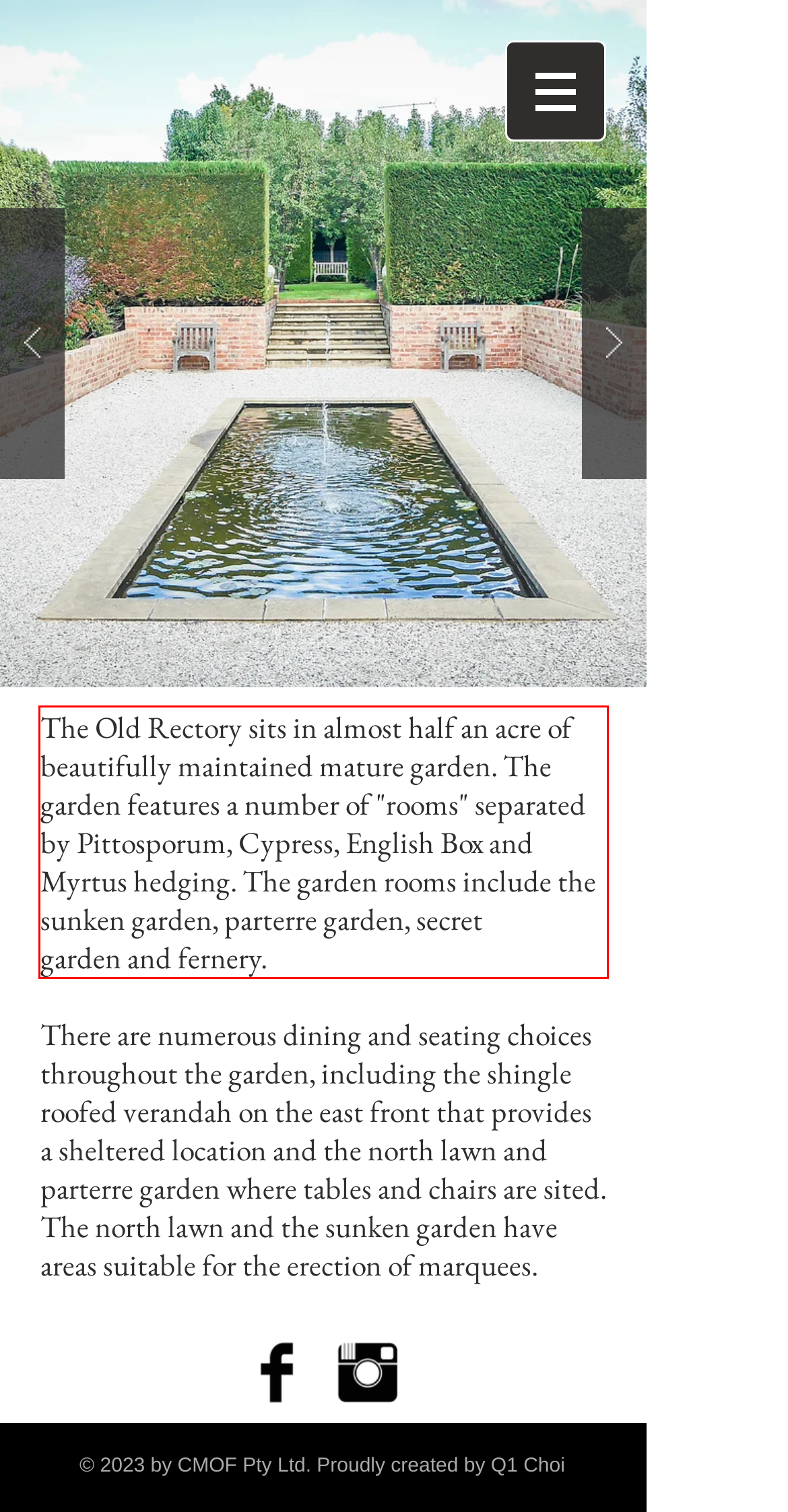Analyze the screenshot of the webpage and extract the text from the UI element that is inside the red bounding box.

The Old Rectory sits in almost half an acre of beautifully maintained mature garden. The garden features a number of "rooms" separated by Pittosporum, Cypress, English Box and Myrtus hedging. The garden rooms include the sunken garden, parterre garden, secret garden and fernery.